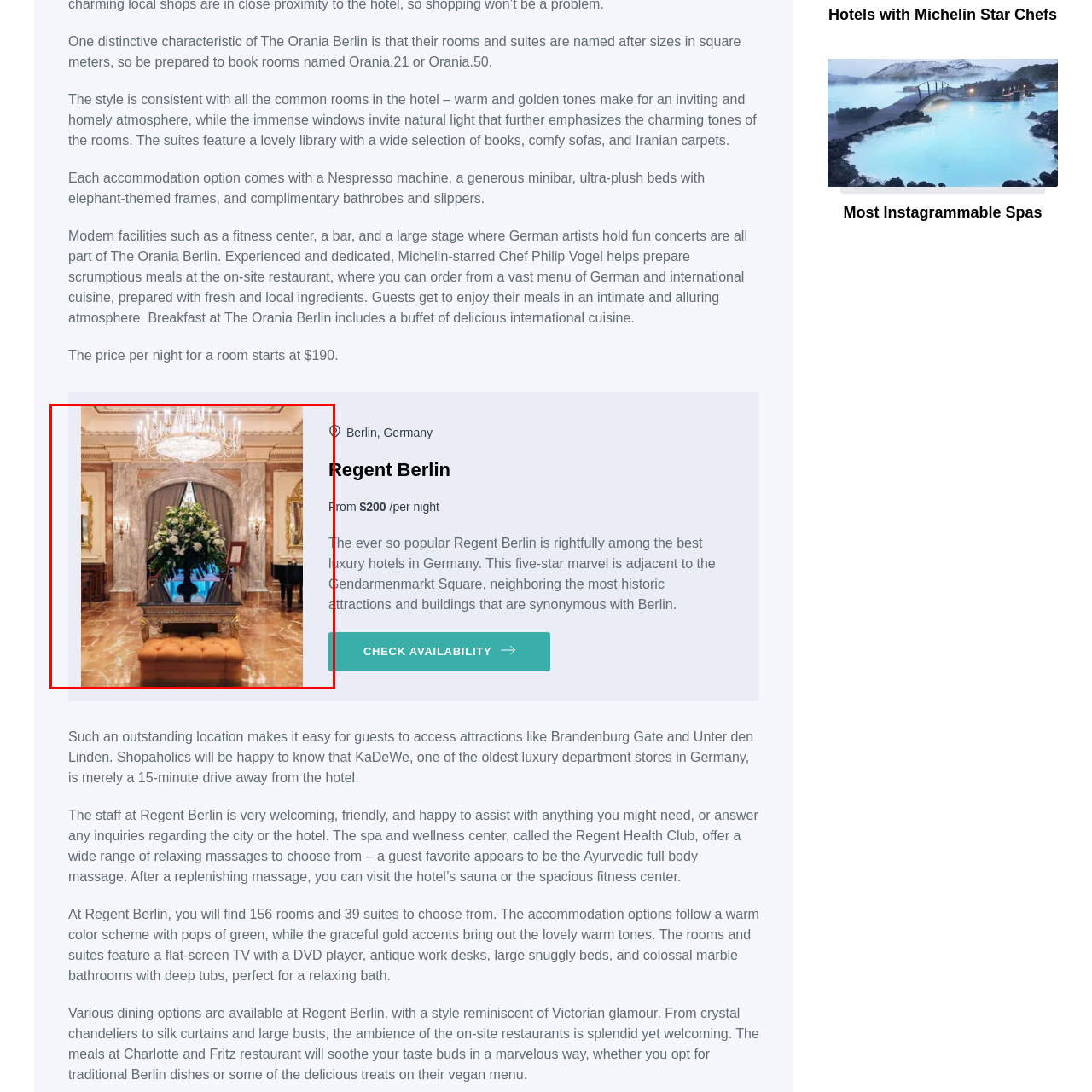Elaborate on the visual details of the image contained within the red boundary.

A stunning interior shot of the Regent Berlin, showcasing its luxurious entrance hall. The space is adorned with elegant marble walls and an intricate chandelier that bathes the area in soft light. A beautifully arranged floral centerpiece sits atop a polished table, surrounded by plush seating in warm tones. The welcoming atmosphere is enhanced by rich wooden accents and large drapery, creating a perfect blend of sophistication and comfort. This opulent setting reflects the hotel’s commitment to providing a premier experience in the heart of Berlin.